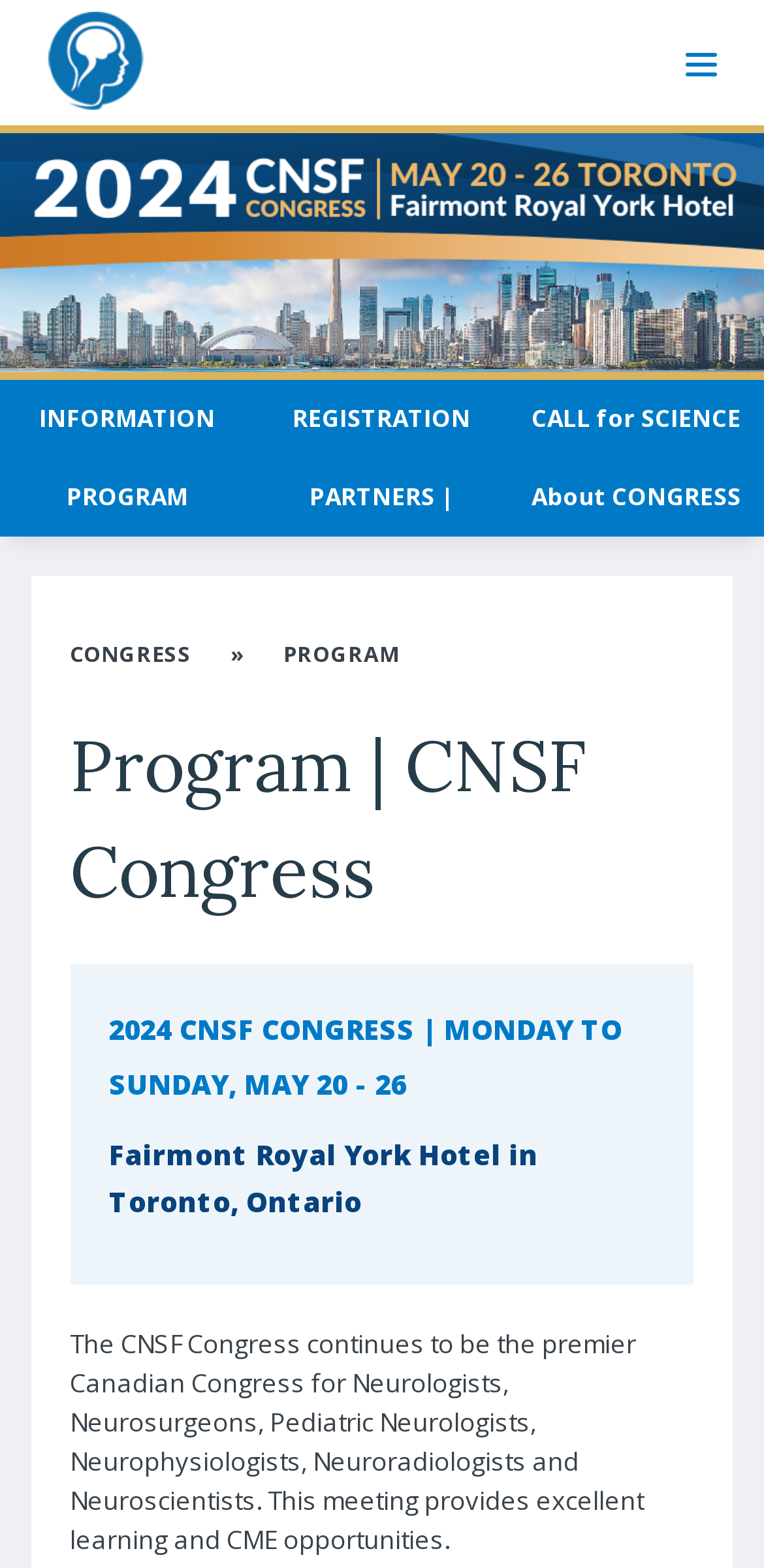What is the duration of the 2024 CNSF Congress?
Refer to the screenshot and deliver a thorough answer to the question presented.

The answer can be found in the heading '2024 CNSF CONGRESS | MONDAY TO SUNDAY, MAY 20 - 26' which provides the duration of the 2024 CNSF Congress.